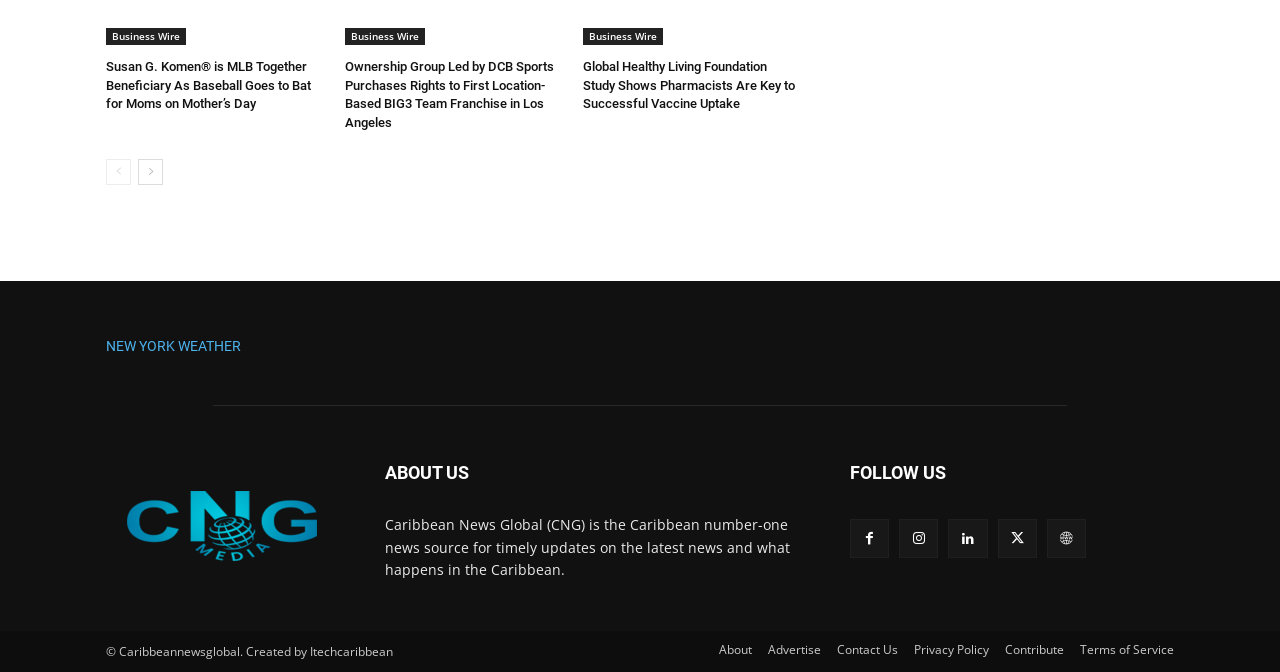Bounding box coordinates are specified in the format (top-left x, top-left y, bottom-right x, bottom-right y). All values are floating point numbers bounded between 0 and 1. Please provide the bounding box coordinate of the region this sentence describes: Privacy Policy

[0.714, 0.947, 0.773, 0.979]